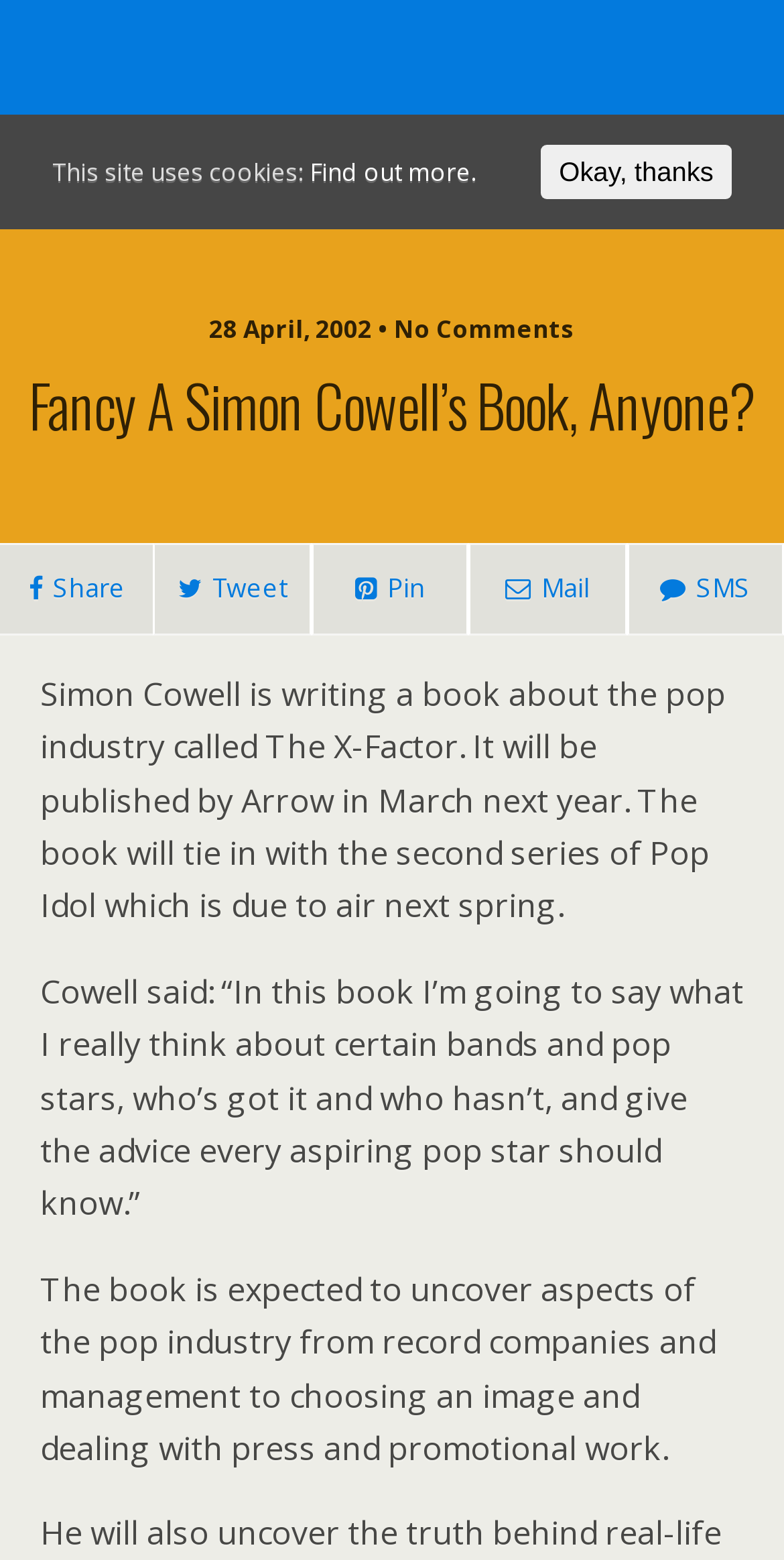Locate the bounding box coordinates of the region to be clicked to comply with the following instruction: "Search this website". The coordinates must be four float numbers between 0 and 1, in the form [left, top, right, bottom].

[0.051, 0.15, 0.754, 0.184]